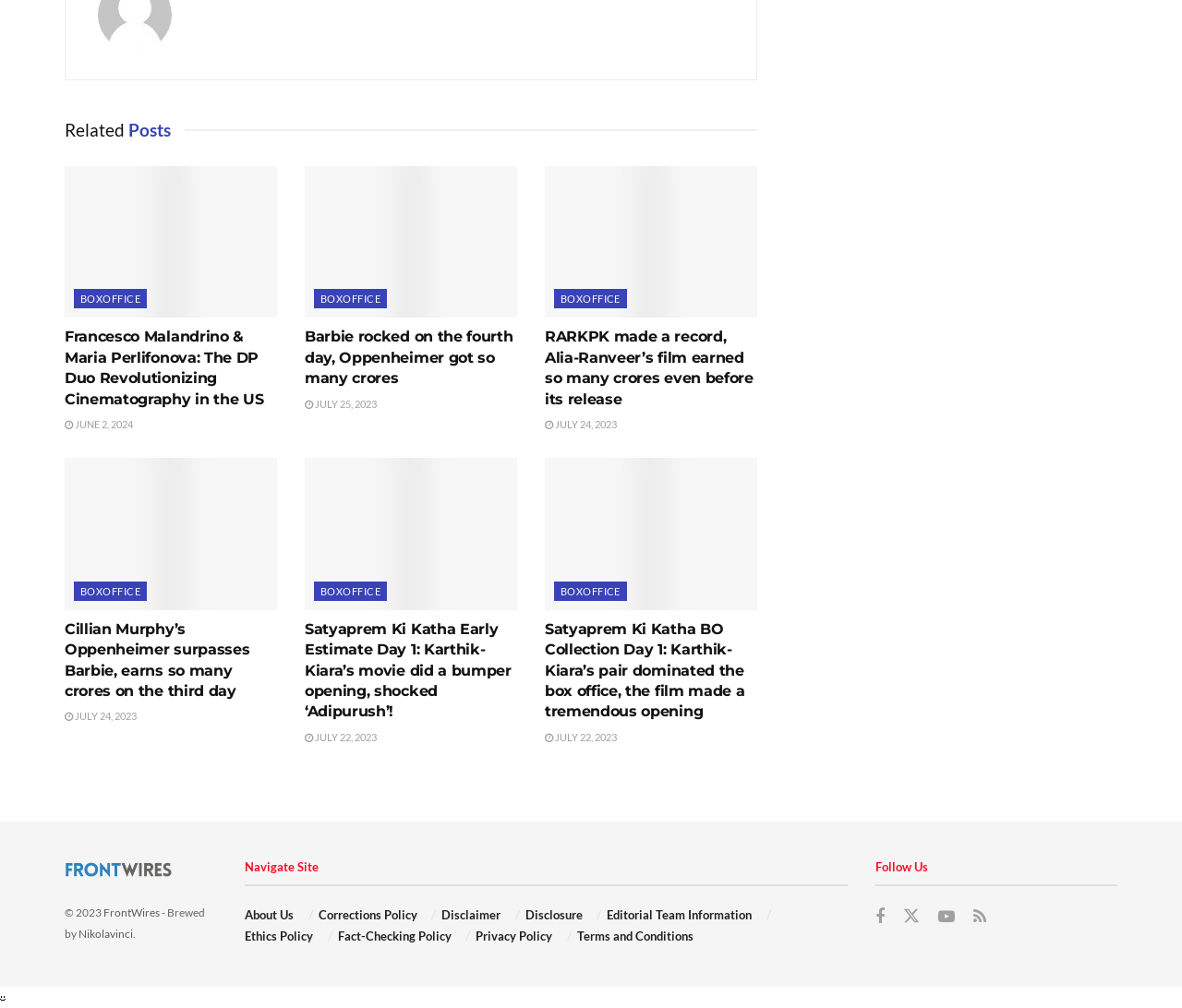What is the category of the articles on this webpage?
Look at the image and provide a short answer using one word or a phrase.

BOXOFFICE